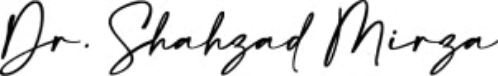What does Dr. Mirza's signature signify?
Using the image as a reference, answer the question in detail.

According to the caption, Dr. Mirza's signature 'signifies his expertise and authority on the subject matter presented', which means that his signature is a representation of his credibility and knowledge in the field.